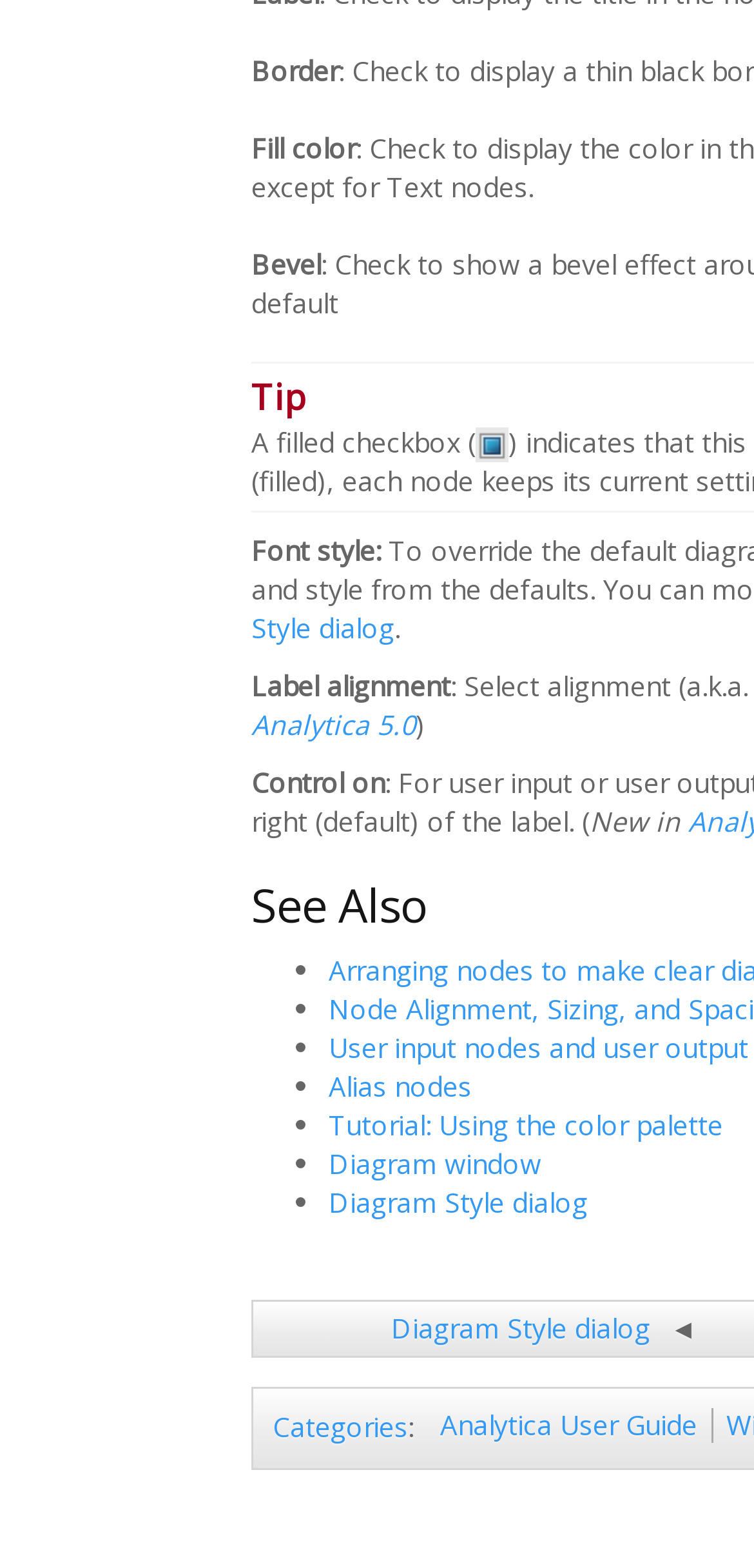Respond with a single word or phrase to the following question:
What is the topic of the diagram window?

Diagram Style